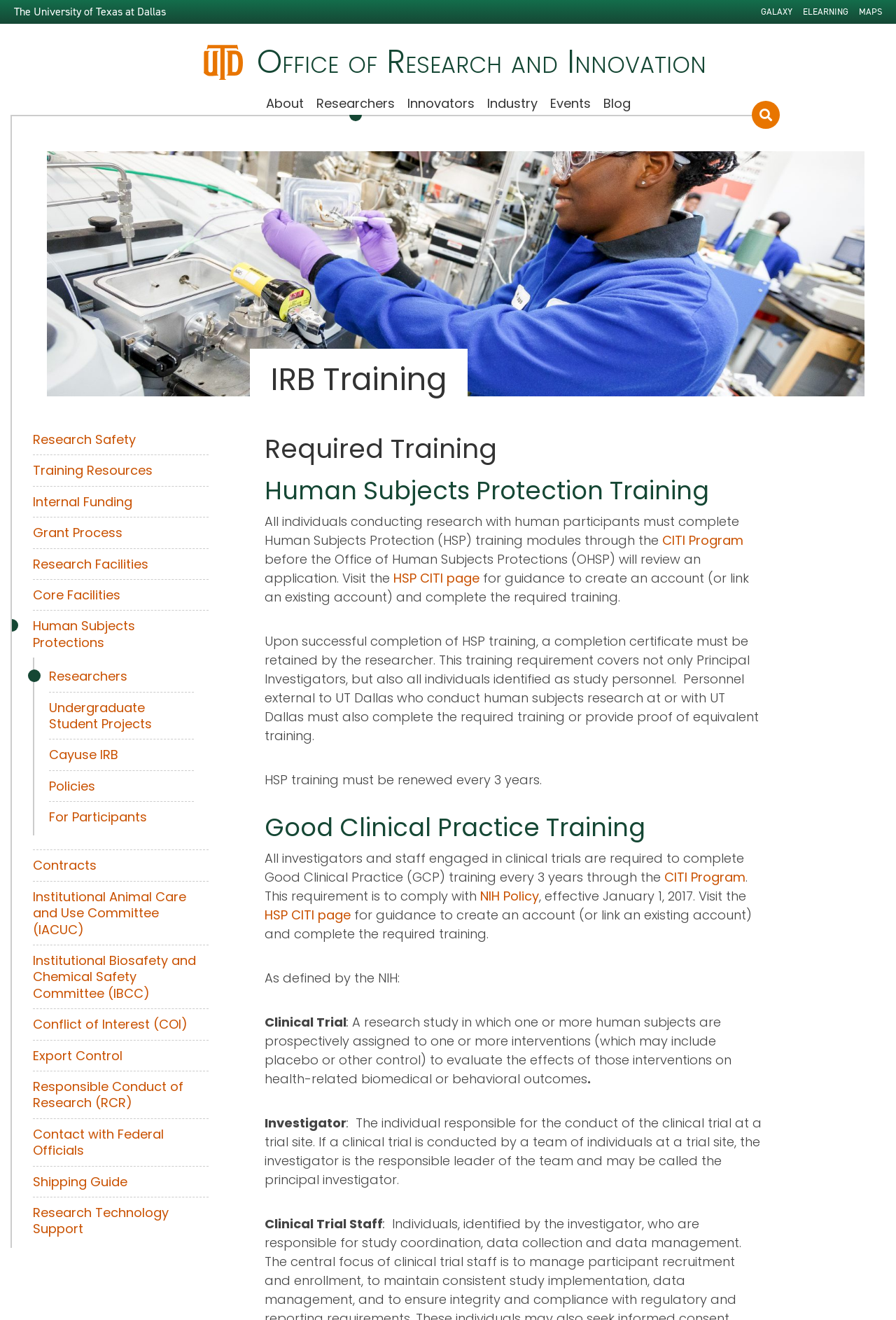Find the bounding box coordinates of the clickable element required to execute the following instruction: "Go to the 'CITI Program' page". Provide the coordinates as four float numbers between 0 and 1, i.e., [left, top, right, bottom].

[0.739, 0.403, 0.829, 0.416]